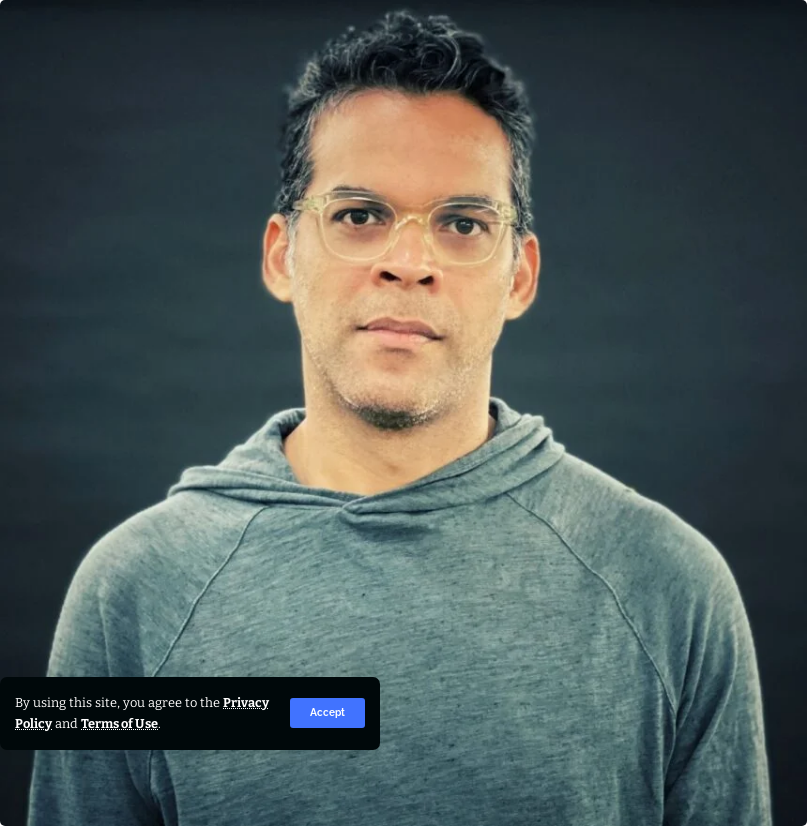Offer a detailed explanation of what is depicted in the image.

The image features a well-groomed individual with short, dark hair and glasses, wearing a gray hoodie. The backdrop is dark, creating a focused atmosphere on the subject. Positioned prominently at the bottom of the image is a notification in a rectangular box, informing viewers about the site's terms and privacy policy, along with an "Accept" button. This visual integrates personal branding with a user interface element, indicating the importance of consent in digital interactions.